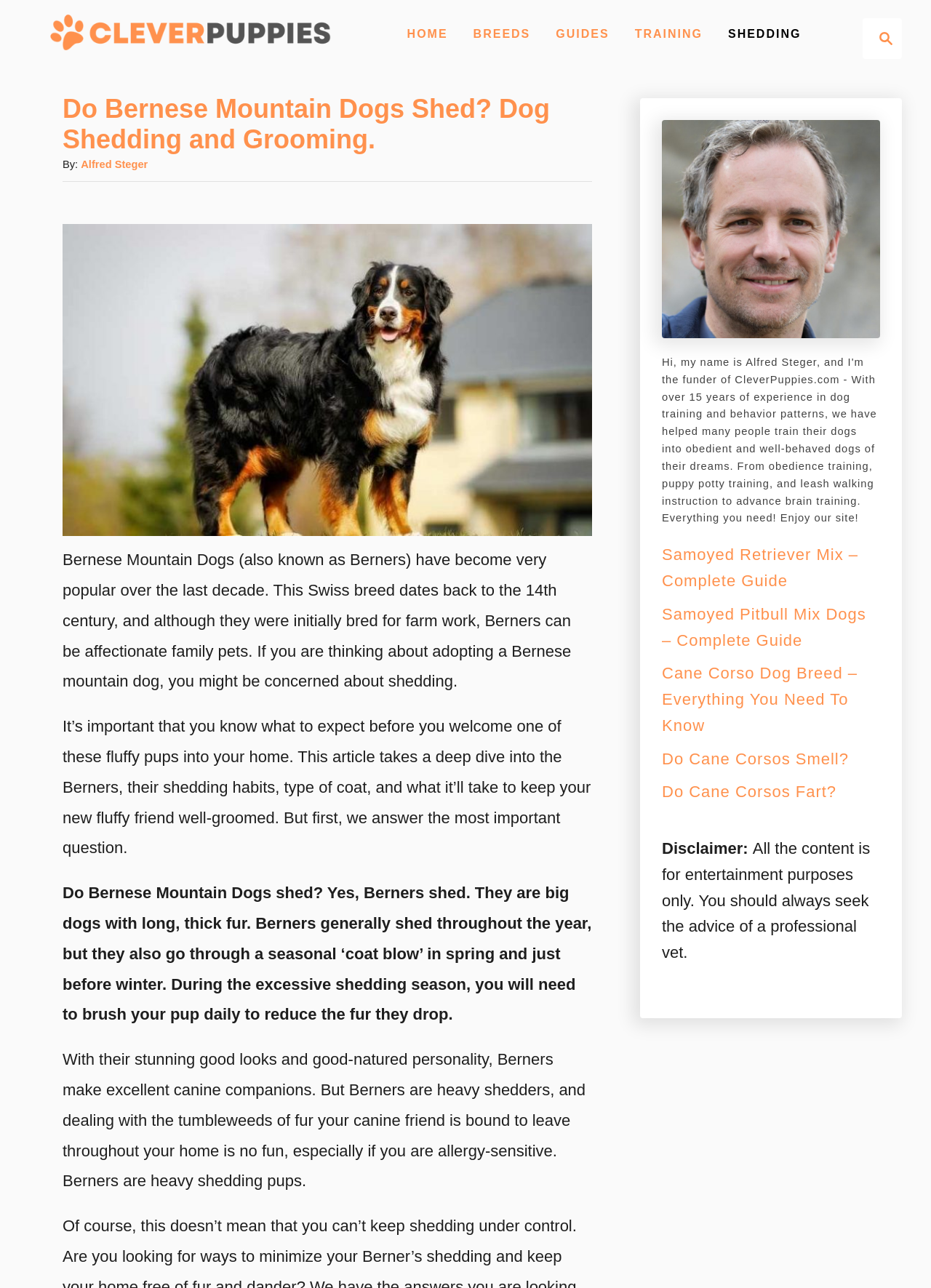Identify the main title of the webpage and generate its text content.

Do Bernese Mountain Dogs Shed? Dog Shedding and Grooming.